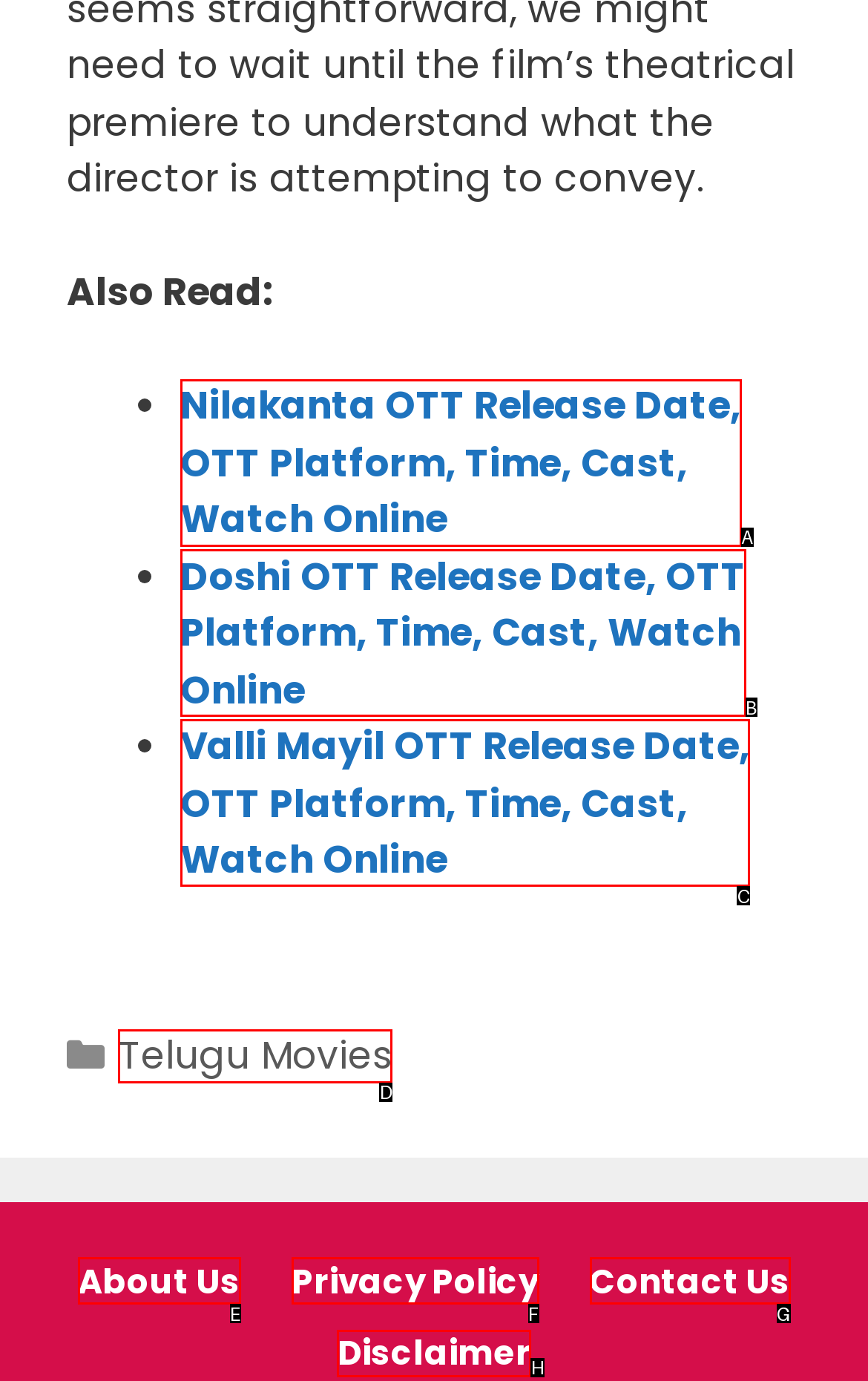Please indicate which HTML element should be clicked to fulfill the following task: read about Valli Mayil OTT Release Date. Provide the letter of the selected option.

C